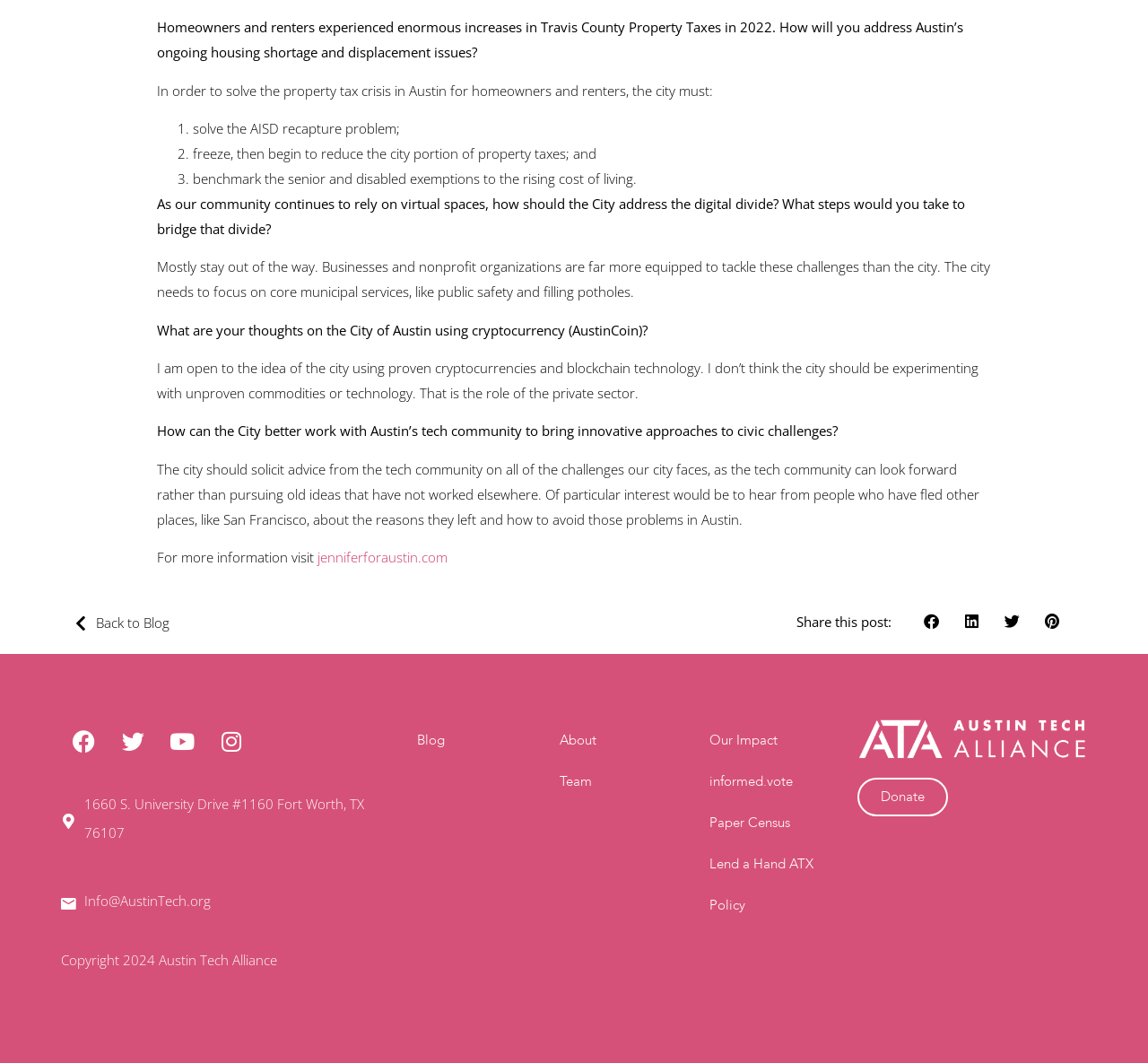Utilize the details in the image to thoroughly answer the following question: What is the address mentioned at the bottom of the webpage?

The address is mentioned at the bottom of the webpage, below the social media links and above the copyright information.